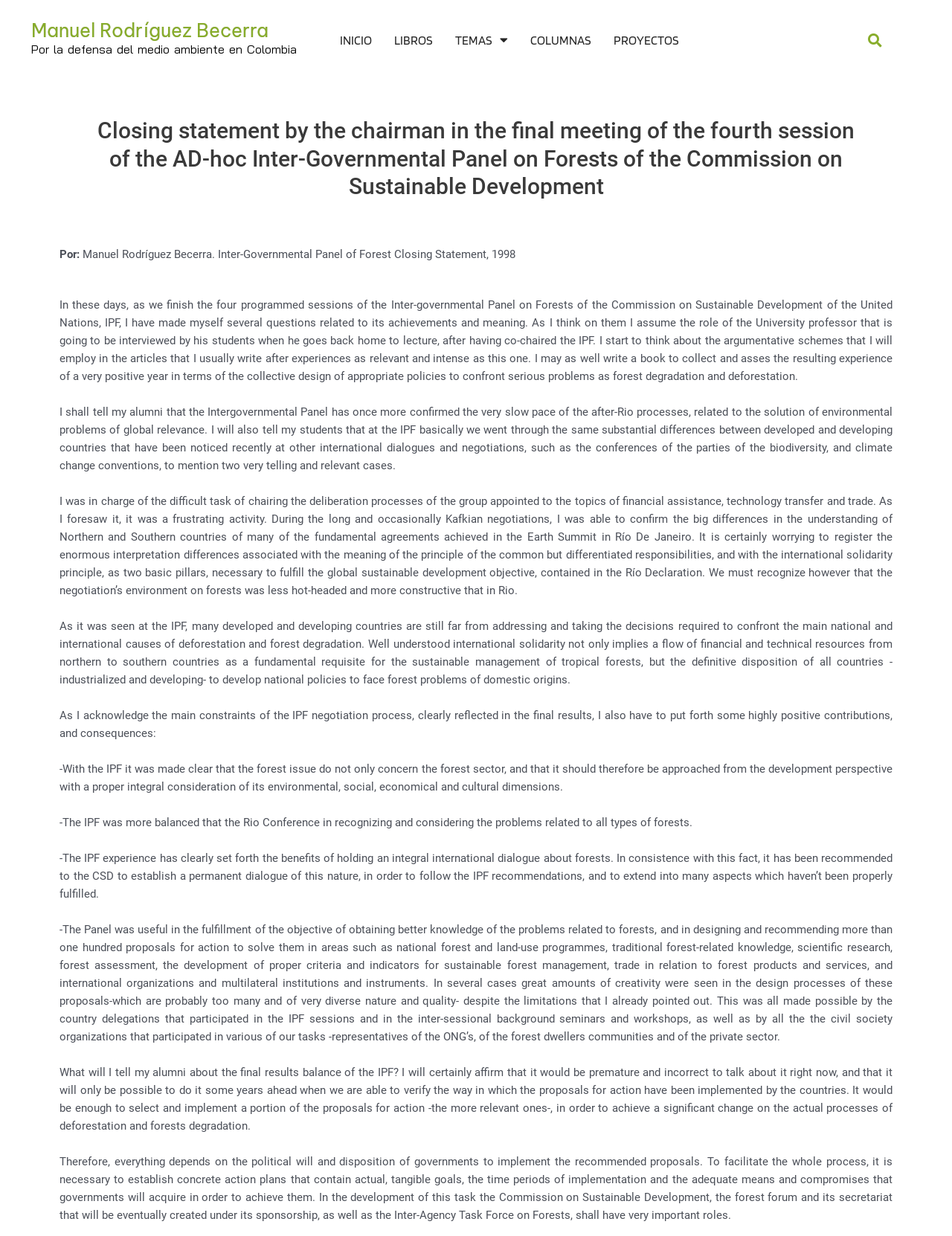What is the role of the University professor?
From the image, provide a succinct answer in one word or a short phrase.

To write articles